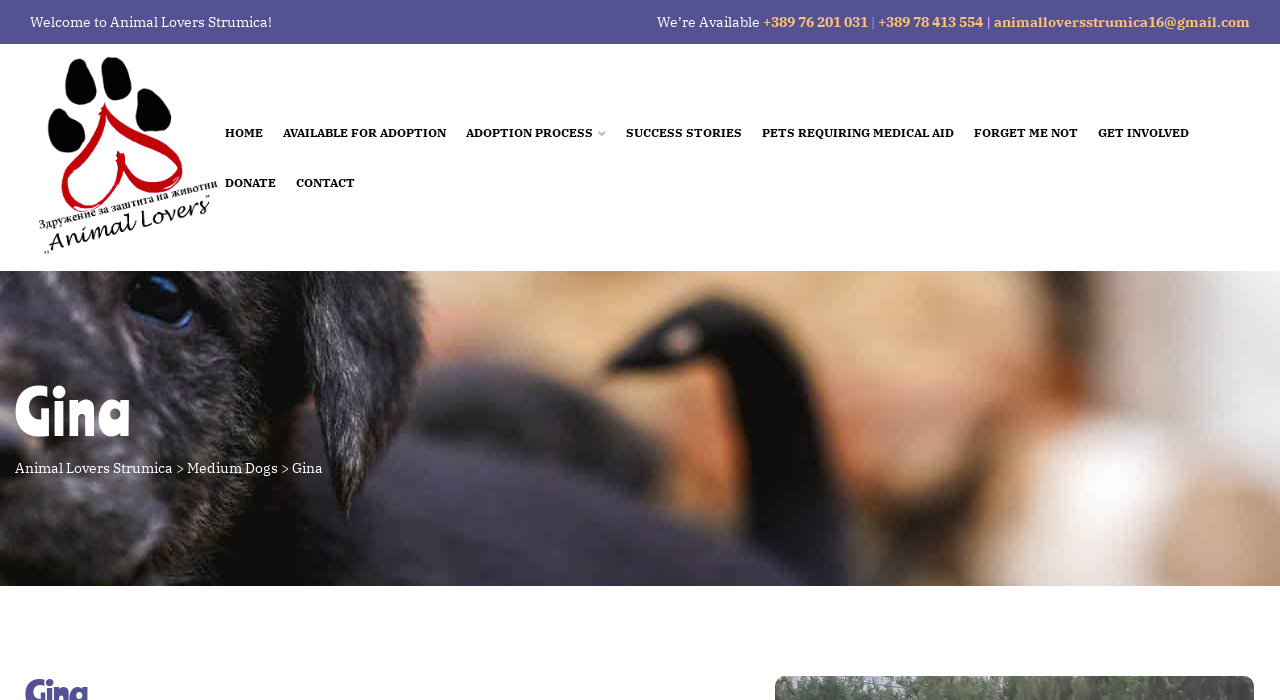Please find the bounding box coordinates for the clickable element needed to perform this instruction: "Get involved with Animal Lovers Strumica".

[0.858, 0.154, 0.929, 0.225]